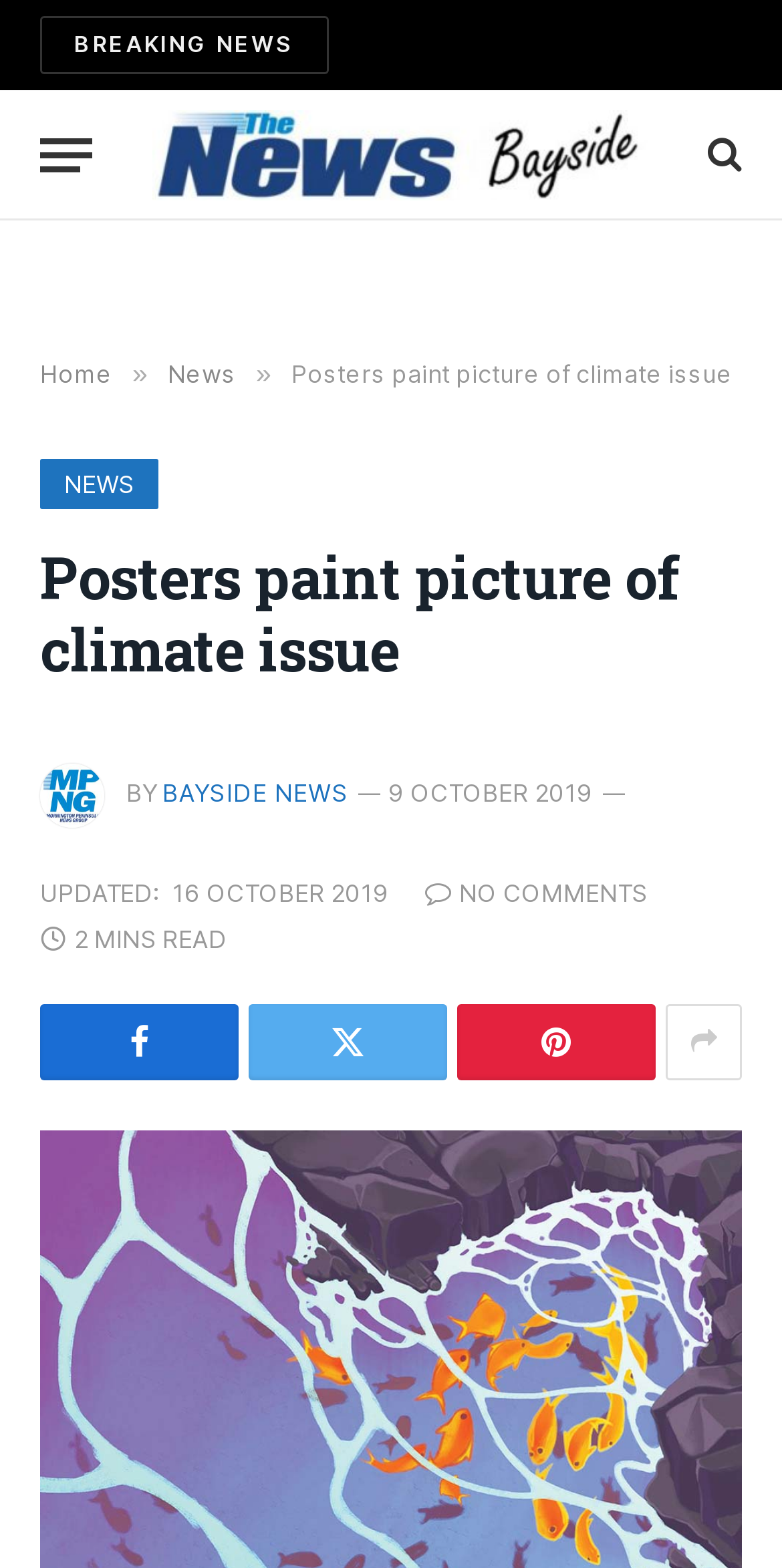Please analyze the image and give a detailed answer to the question:
How many minutes does it take to read the news article?

I determined the answer by looking at the static text element with the text '2 MINS READ' which suggests that it takes 2 minutes to read the news article.